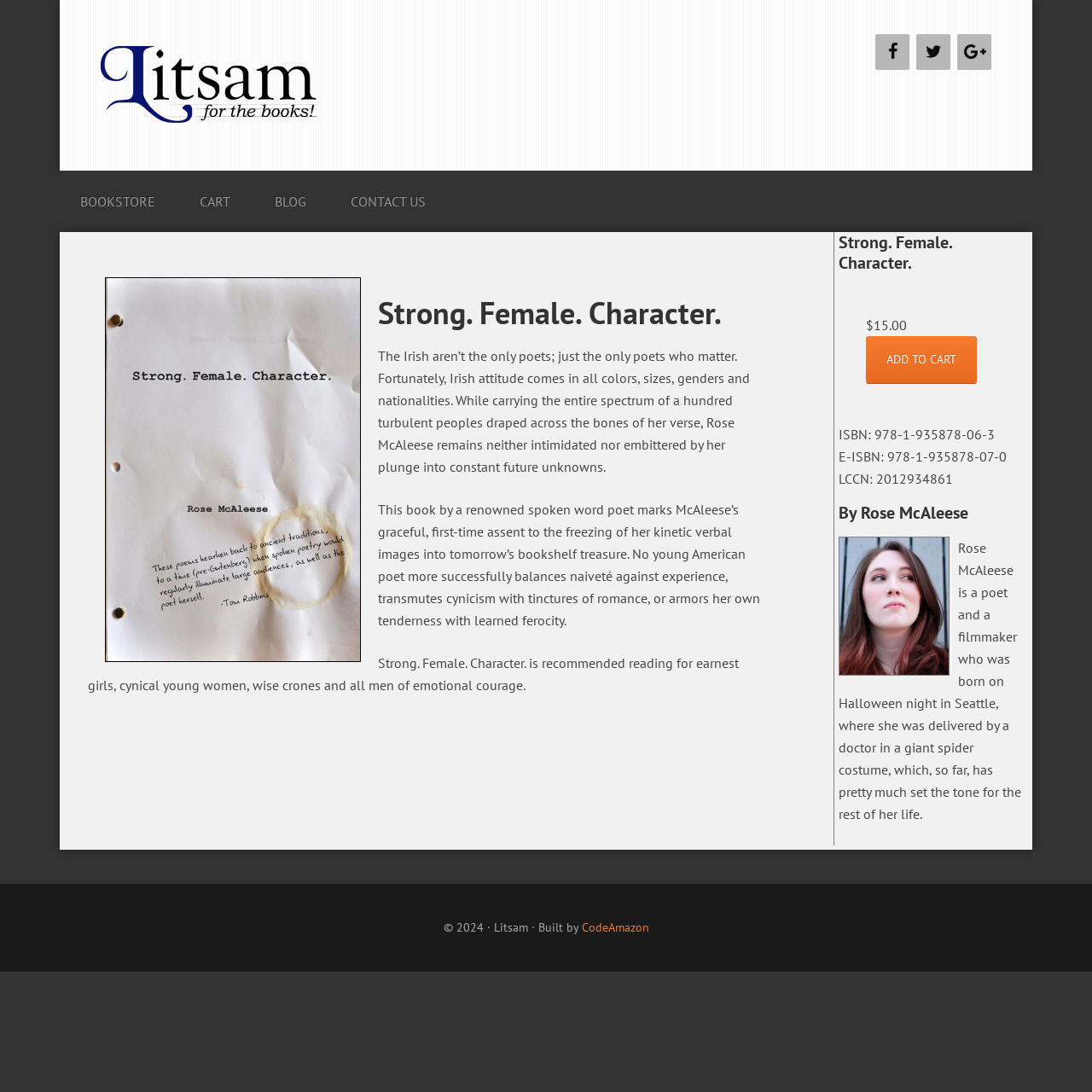Determine the bounding box coordinates for the clickable element required to fulfill the instruction: "View author information". Provide the coordinates as four float numbers between 0 and 1, i.e., [left, top, right, bottom].

[0.768, 0.46, 0.938, 0.479]